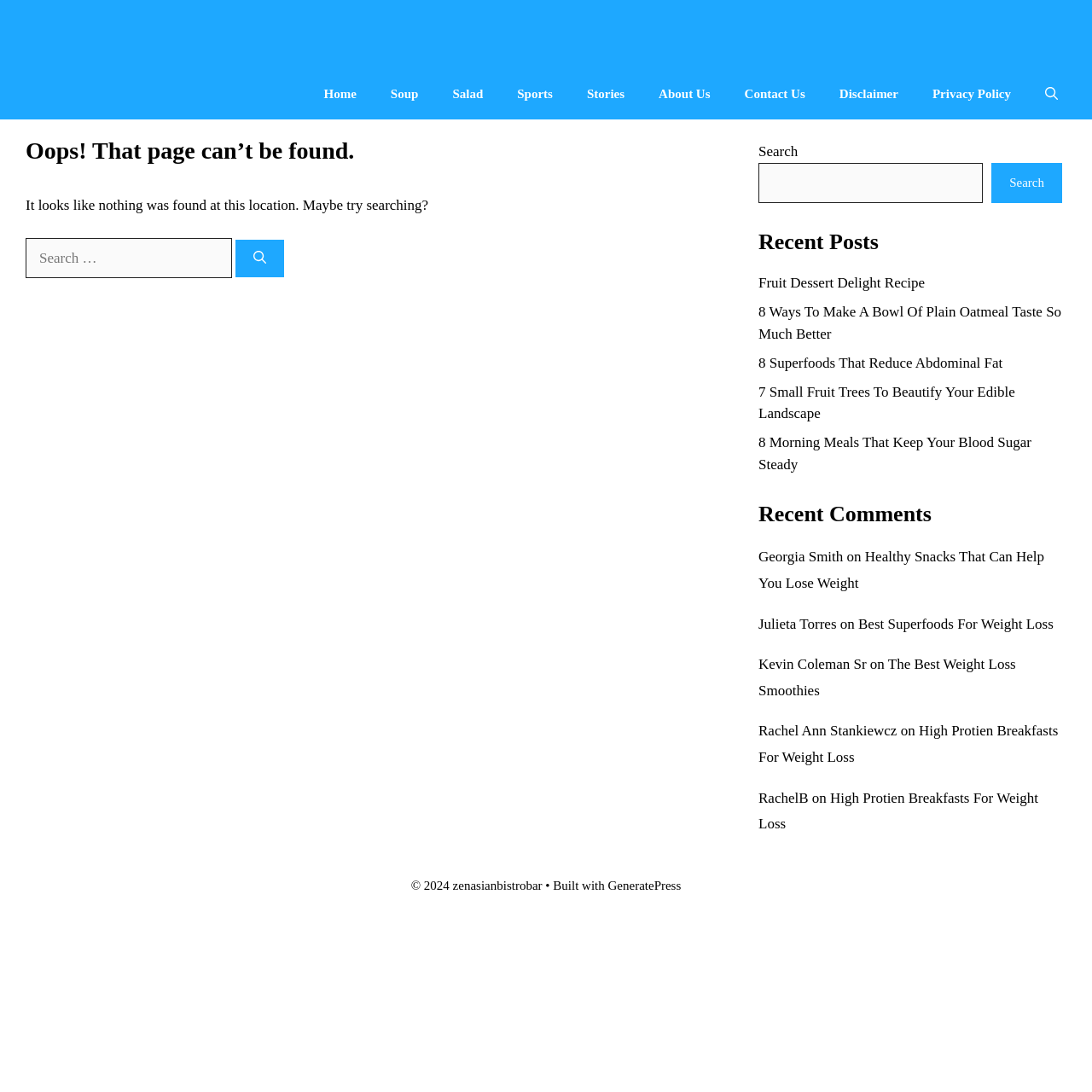Extract the bounding box coordinates of the UI element described: "Stories". Provide the coordinates in the format [left, top, right, bottom] with values ranging from 0 to 1.

[0.522, 0.062, 0.588, 0.109]